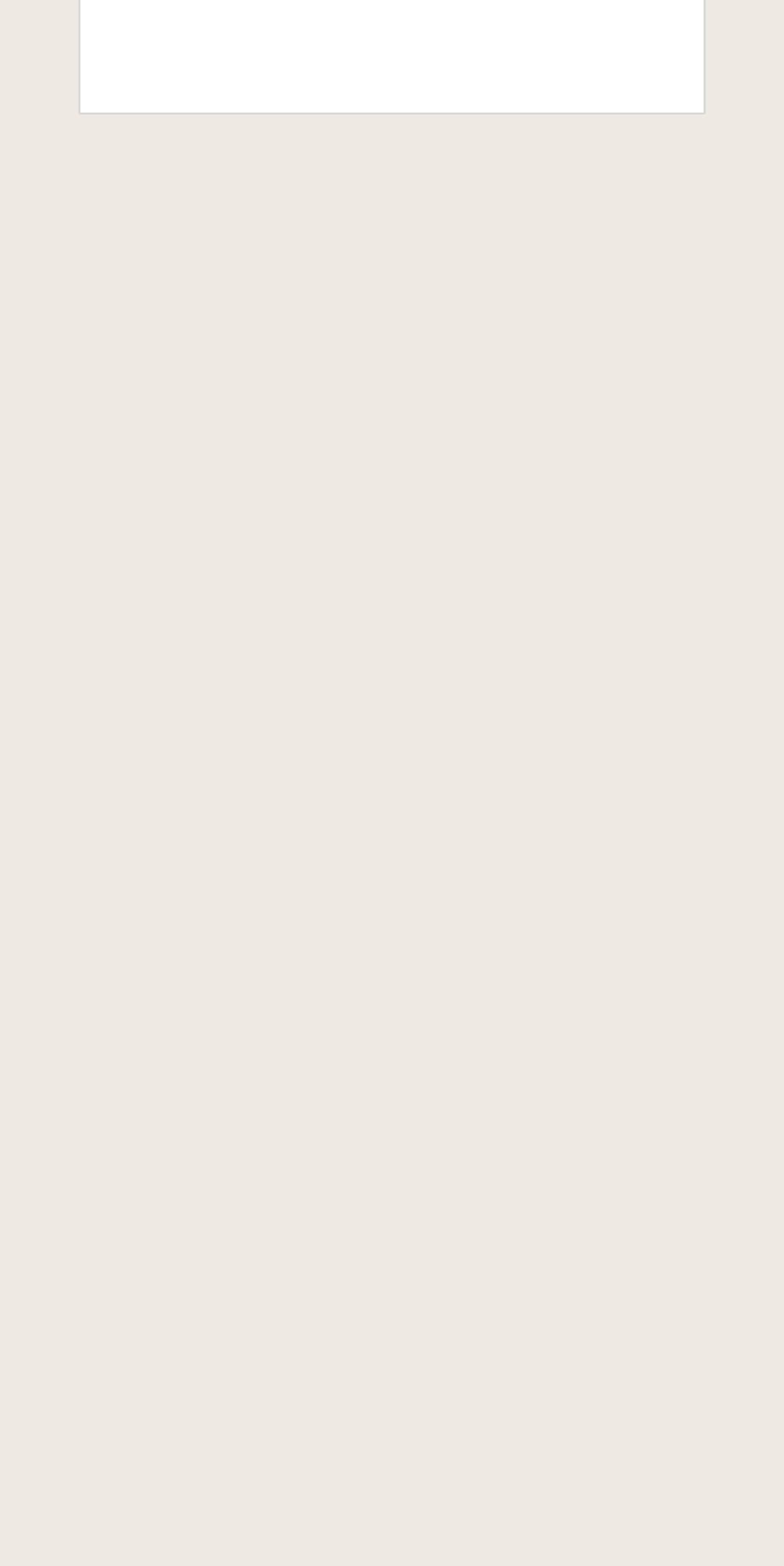Locate the bounding box coordinates of the region to be clicked to comply with the following instruction: "Learn about Online Guitar Lessons". The coordinates must be four float numbers between 0 and 1, in the form [left, top, right, bottom].

[0.1, 0.347, 0.505, 0.372]